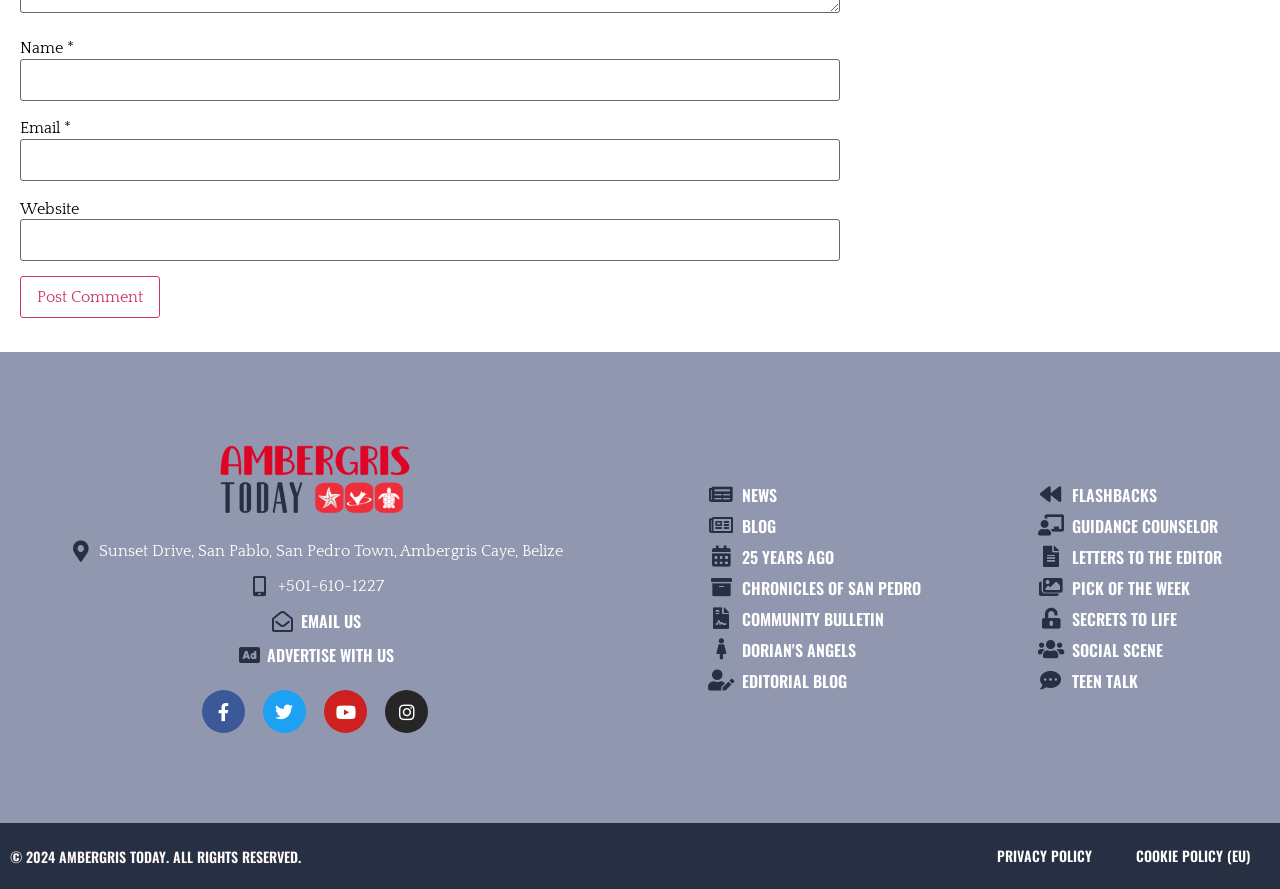Using the element description: "Community Bulletin", determine the bounding box coordinates for the specified UI element. The coordinates should be four float numbers between 0 and 1, [left, top, right, bottom].

[0.553, 0.908, 0.72, 0.935]